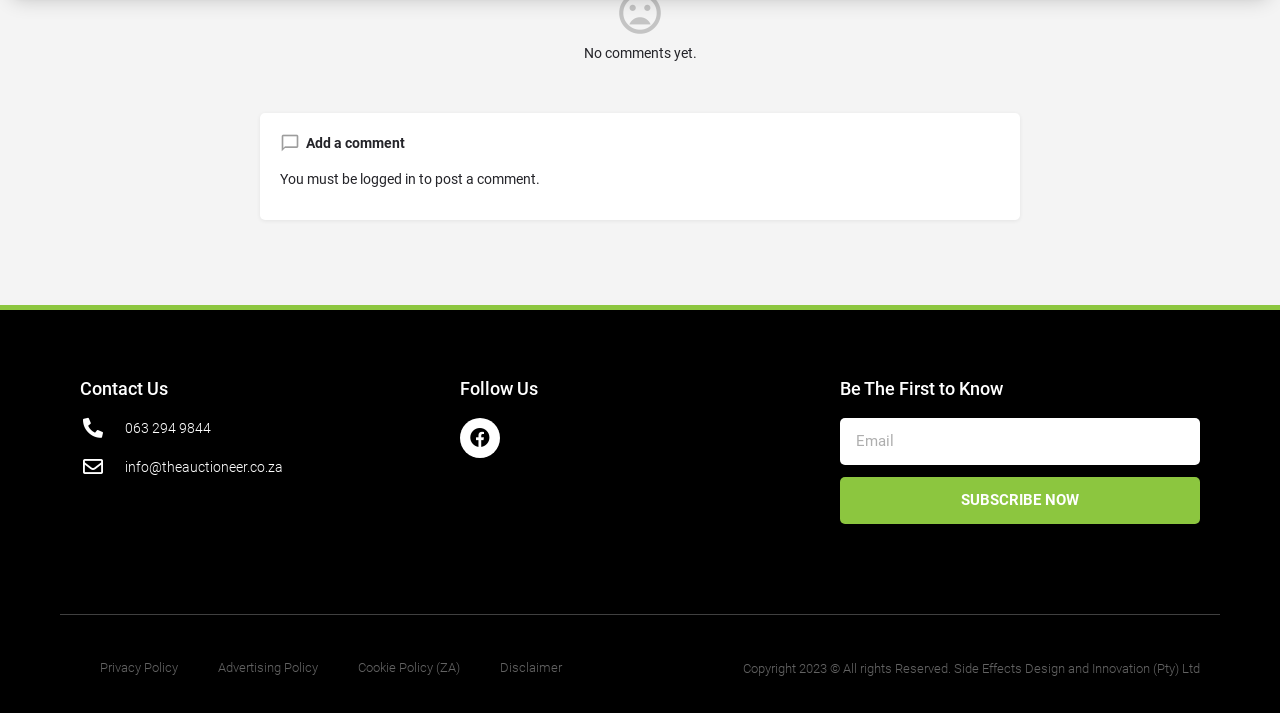Find the bounding box coordinates corresponding to the UI element with the description: "parent_node: Email name="form_fields[email]" placeholder="Email"". The coordinates should be formatted as [left, top, right, bottom], with values as floats between 0 and 1.

[0.656, 0.587, 0.937, 0.653]